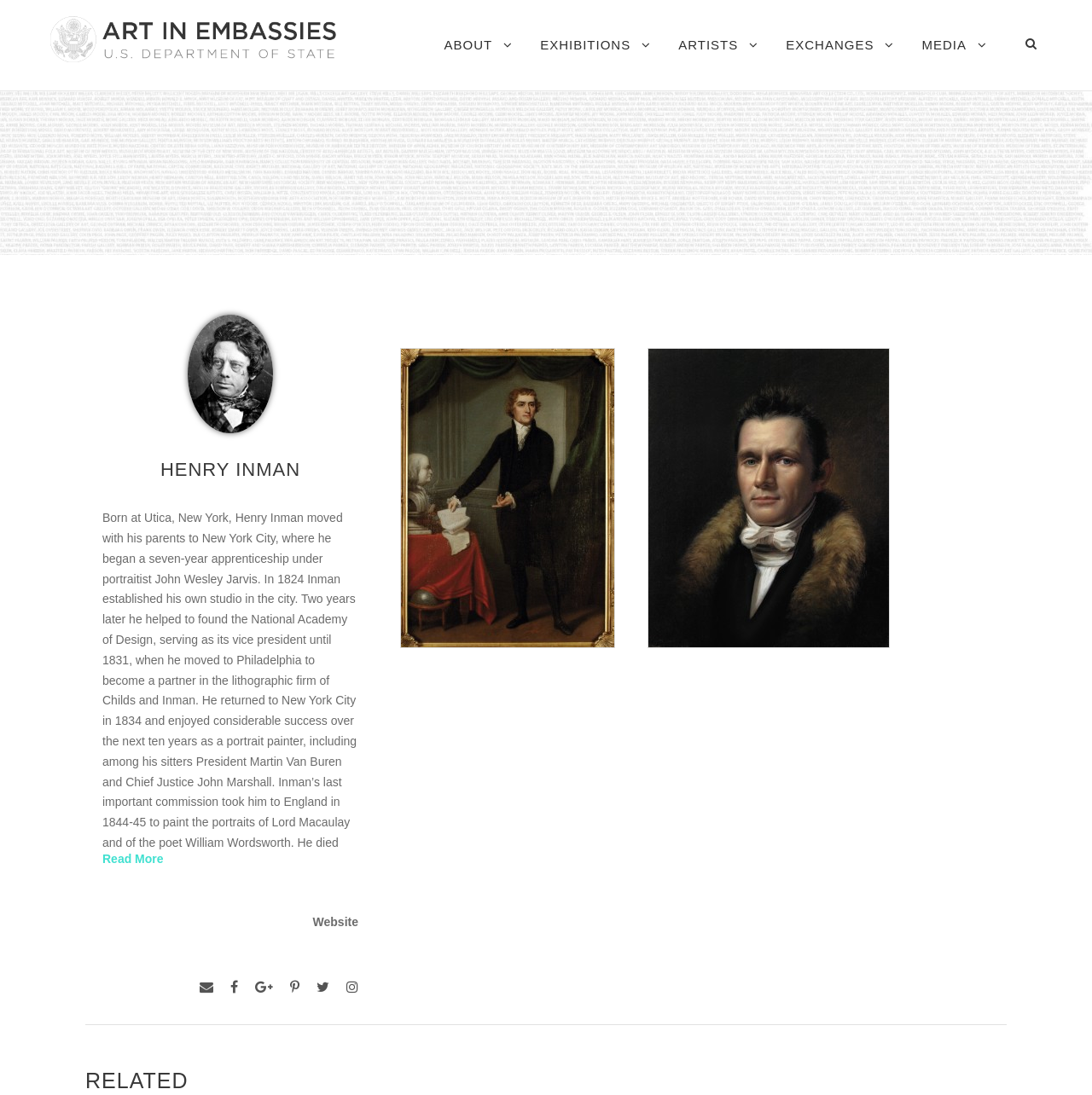What is the name of the organization Henry Inman helped to found?
Provide an in-depth answer to the question, covering all aspects.

The webpage states that Henry Inman helped to found the National Academy of Design in 1826, serving as its vice president until 1831.